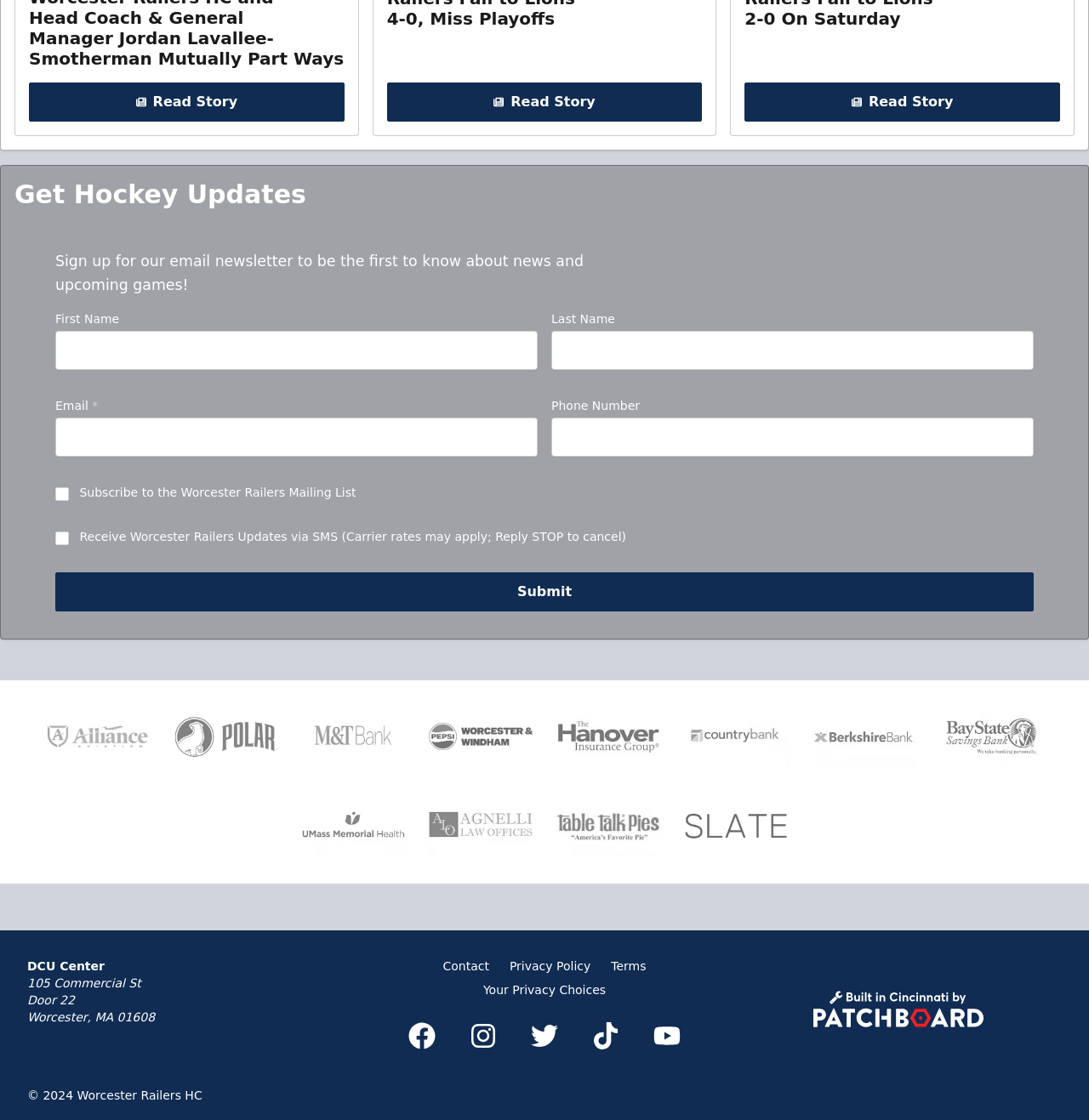Identify the bounding box coordinates for the element that needs to be clicked to fulfill this instruction: "Sign up for the email newsletter". Provide the coordinates in the format of four float numbers between 0 and 1: [left, top, right, bottom].

[0.051, 0.225, 0.536, 0.262]